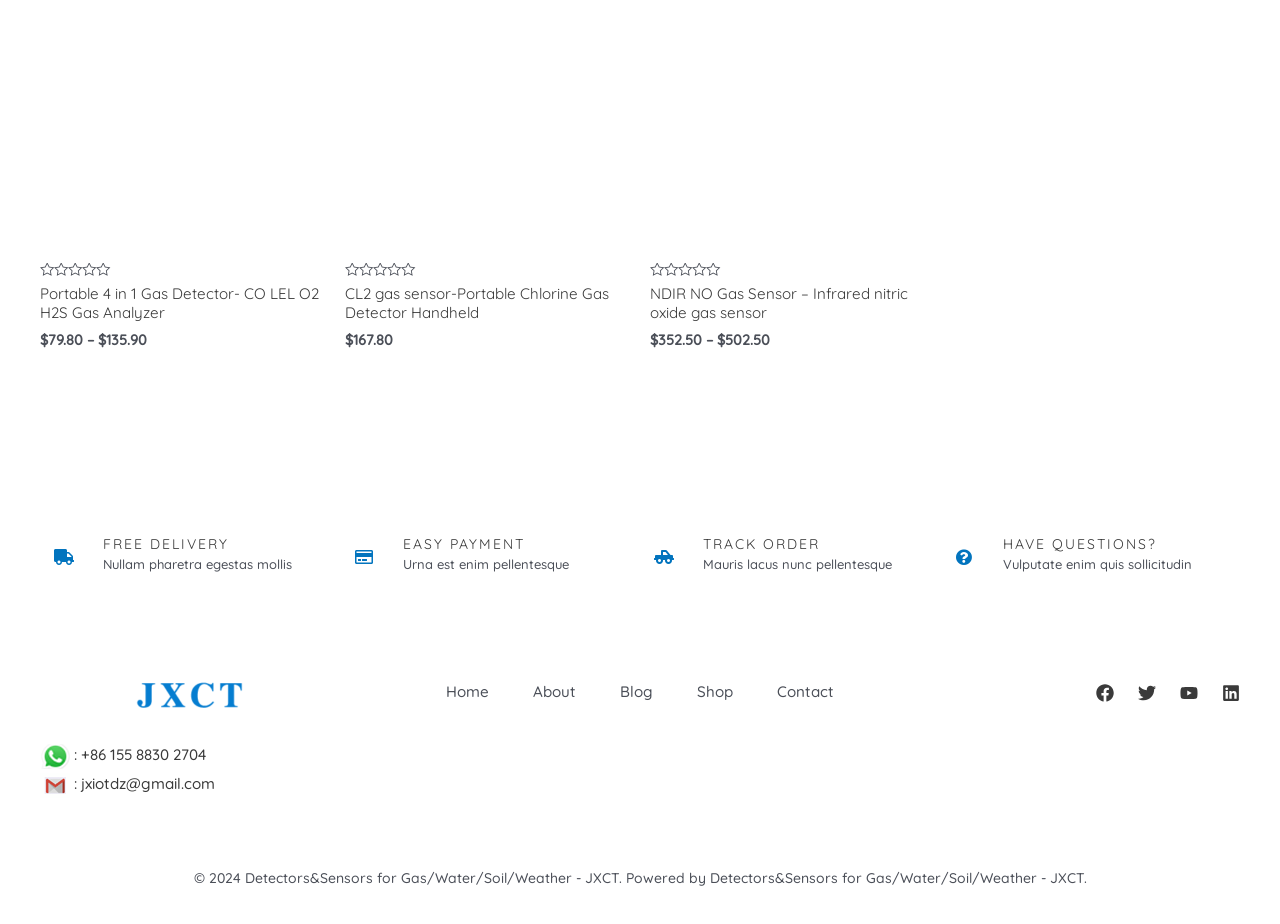What is the price range of the gas detectors?
Using the image provided, answer with just one word or phrase.

$79.80 - $502.50